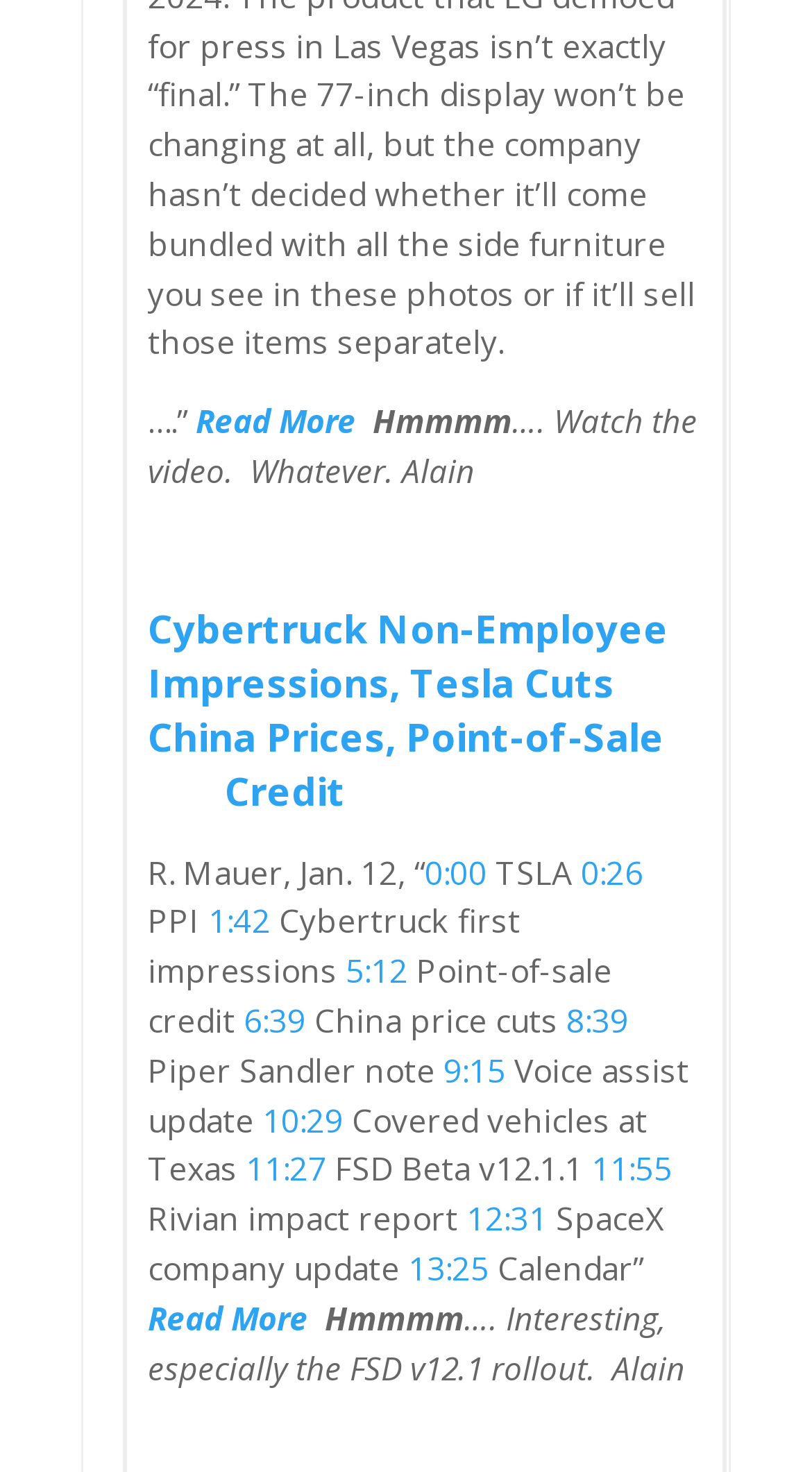With reference to the screenshot, provide a detailed response to the question below:
What is the time stamp of the FSD Beta v12.1.1?

I found the link element with the text '11:27' which is likely to be the time stamp of the FSD Beta v12.1.1.